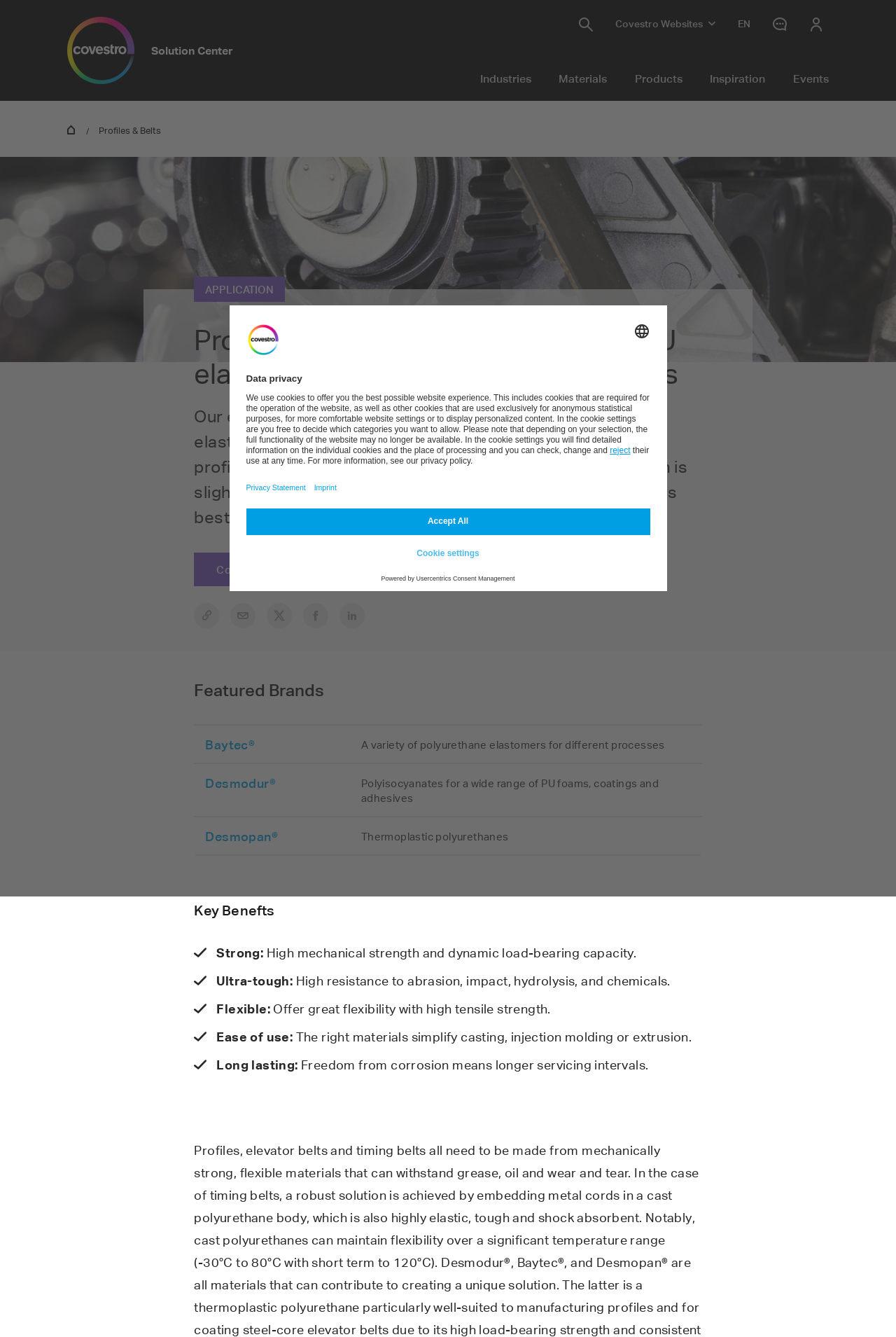Find the bounding box coordinates of the element's region that should be clicked in order to follow the given instruction: "Click the 'Baytec®' link". The coordinates should consist of four float numbers between 0 and 1, i.e., [left, top, right, bottom].

[0.229, 0.551, 0.284, 0.564]